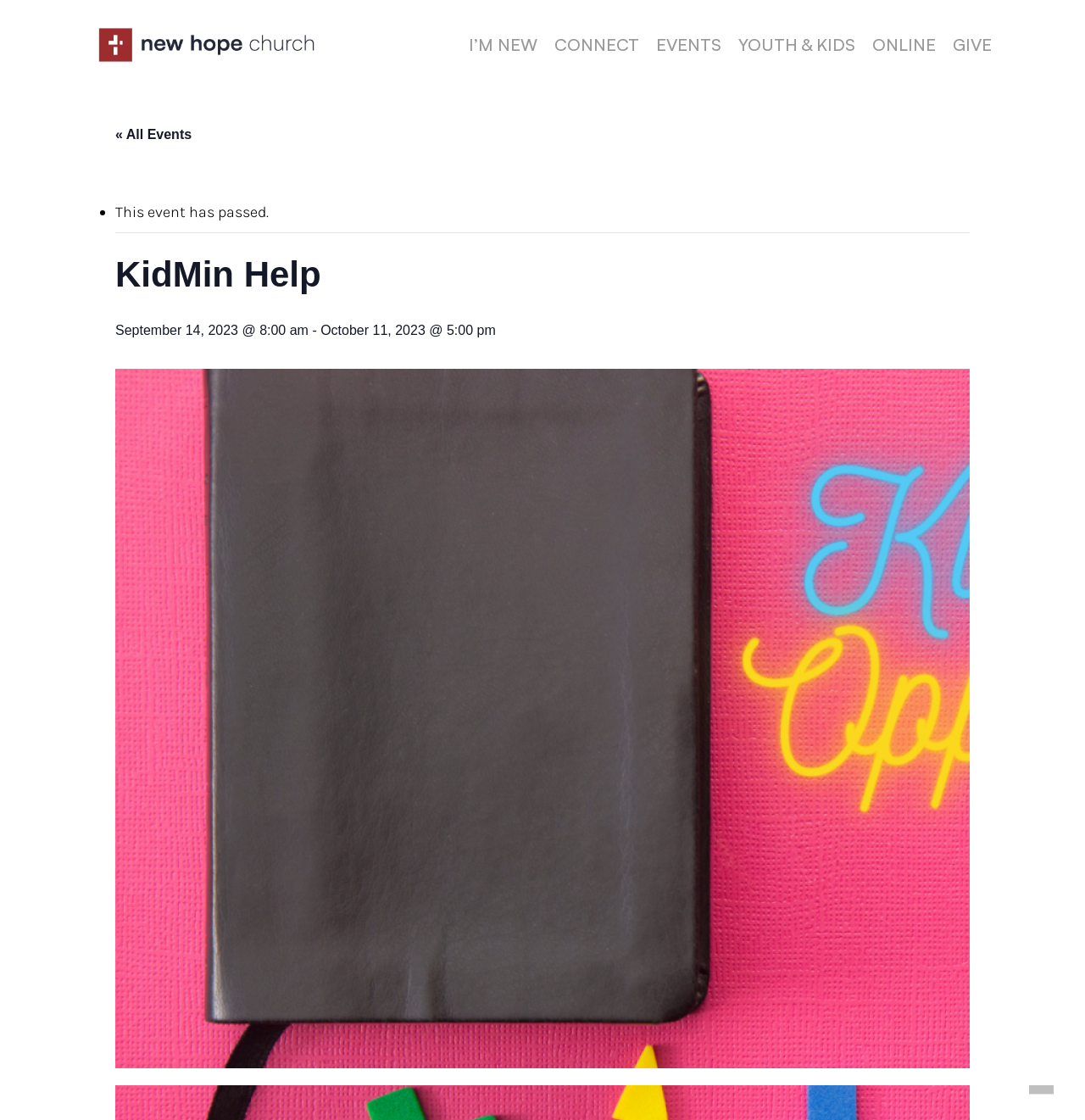Provide a comprehensive description of the webpage.

The webpage appears to be a church's website, specifically a page about KidMin help. At the top left, there is a link to "New Hope Church" accompanied by an image of the church's logo. 

On the top right, there is a navigation menu with several links, including "I'M NEW", "CONNECT", "EVENTS", "YOUTH & KIDS", "ONLINE", and "GIVE", arranged from left to right.

Below the navigation menu, there is a link to "« All Events" on the left side. Next to it, there is a list marker, a bullet point, followed by a static text that says "This event has passed." 

The main content of the page starts with a heading that says "KidMin Help" in a prominent font size. Below the heading, there is a subheading that provides the dates "September 14, 2023 @ 8:00 am - October 11, 2023 @ 5:00 pm".